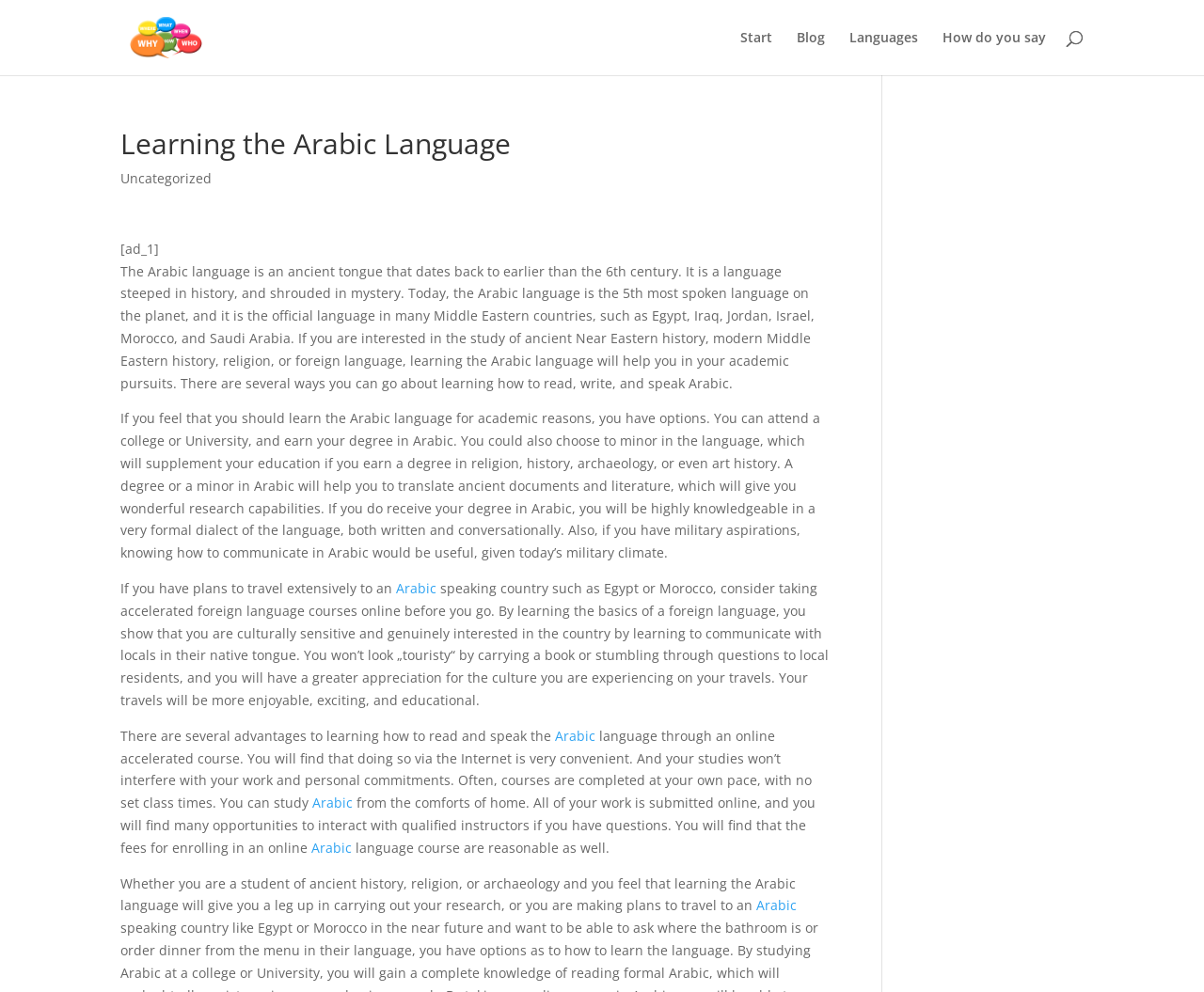Find the bounding box coordinates of the clickable element required to execute the following instruction: "Visit the 'Blog' page". Provide the coordinates as four float numbers between 0 and 1, i.e., [left, top, right, bottom].

[0.662, 0.031, 0.685, 0.076]